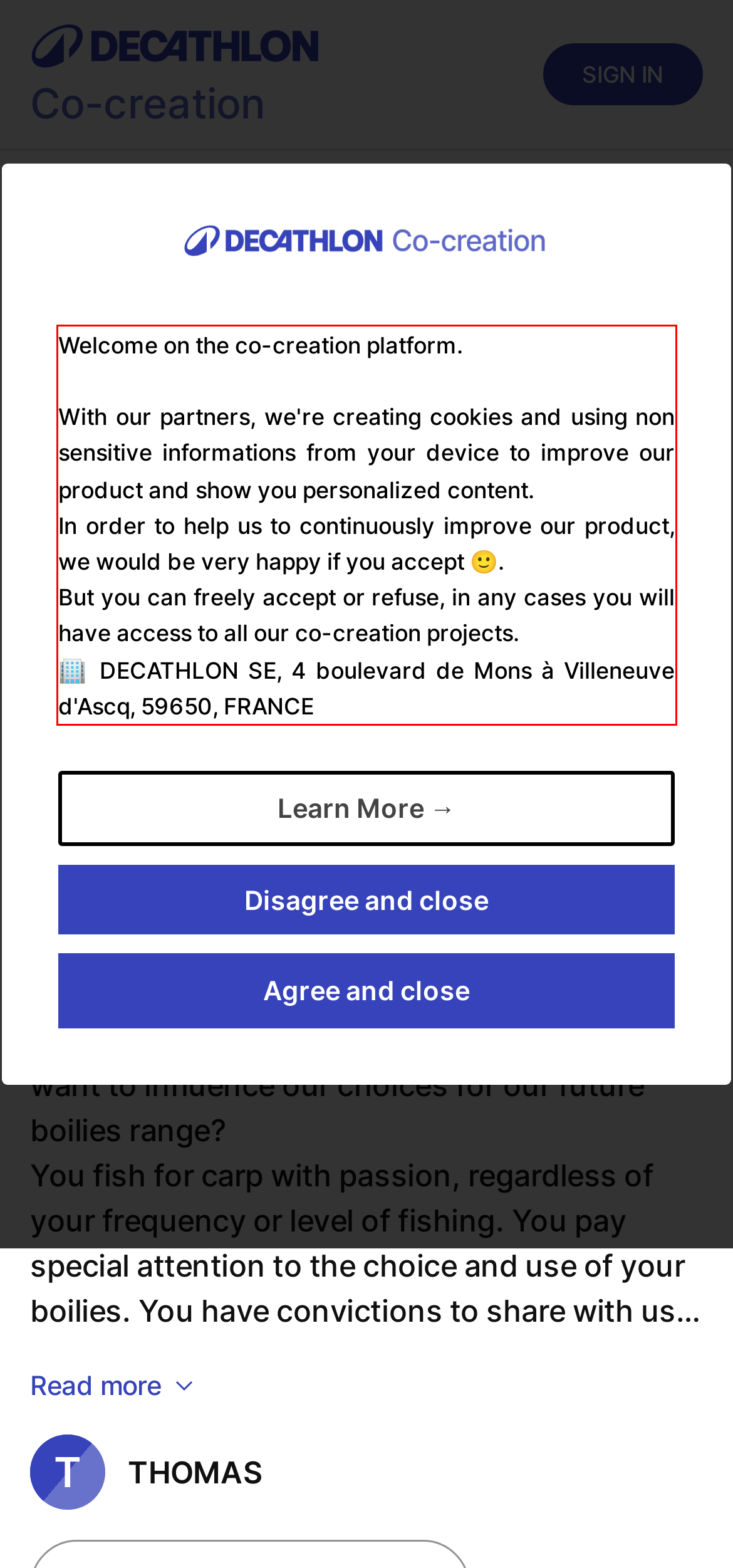There is a UI element on the webpage screenshot marked by a red bounding box. Extract and generate the text content from within this red box.

Welcome on the co-creation platform. With our partners, we're creating cookies and using non sensitive informations from your device to improve our product and show you personalized content. In order to help us to continuously improve our product, we would be very happy if you accept 🙂. But you can freely accept or refuse, in any cases you will have access to all our co-creation projects. 🏢 DECATHLON SE, 4 boulevard de Mons à Villeneuve d'Ascq, 59650, FRANCE